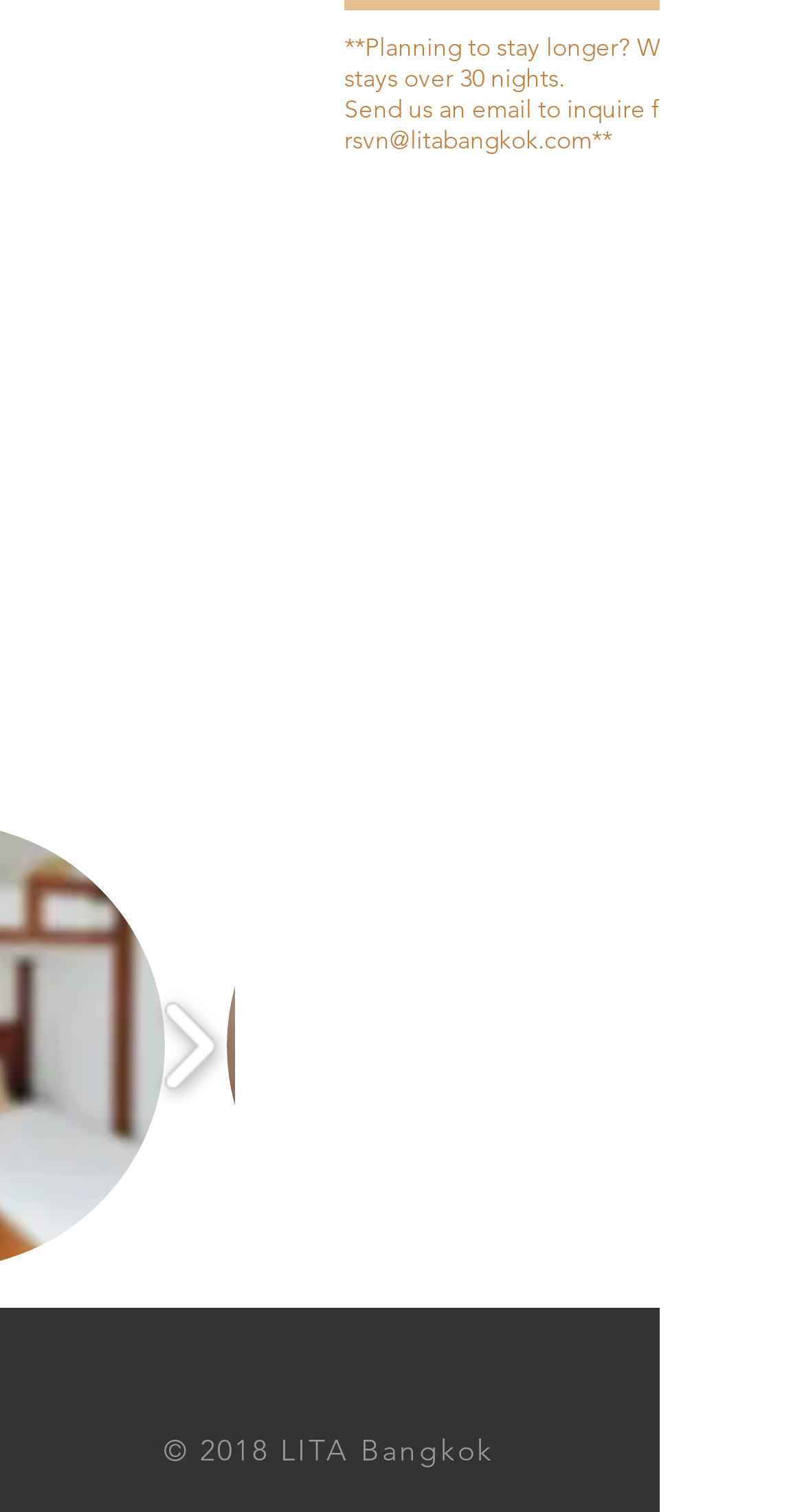Answer with a single word or phrase: 
What is the email address provided?

rsvn@litabangkok.com